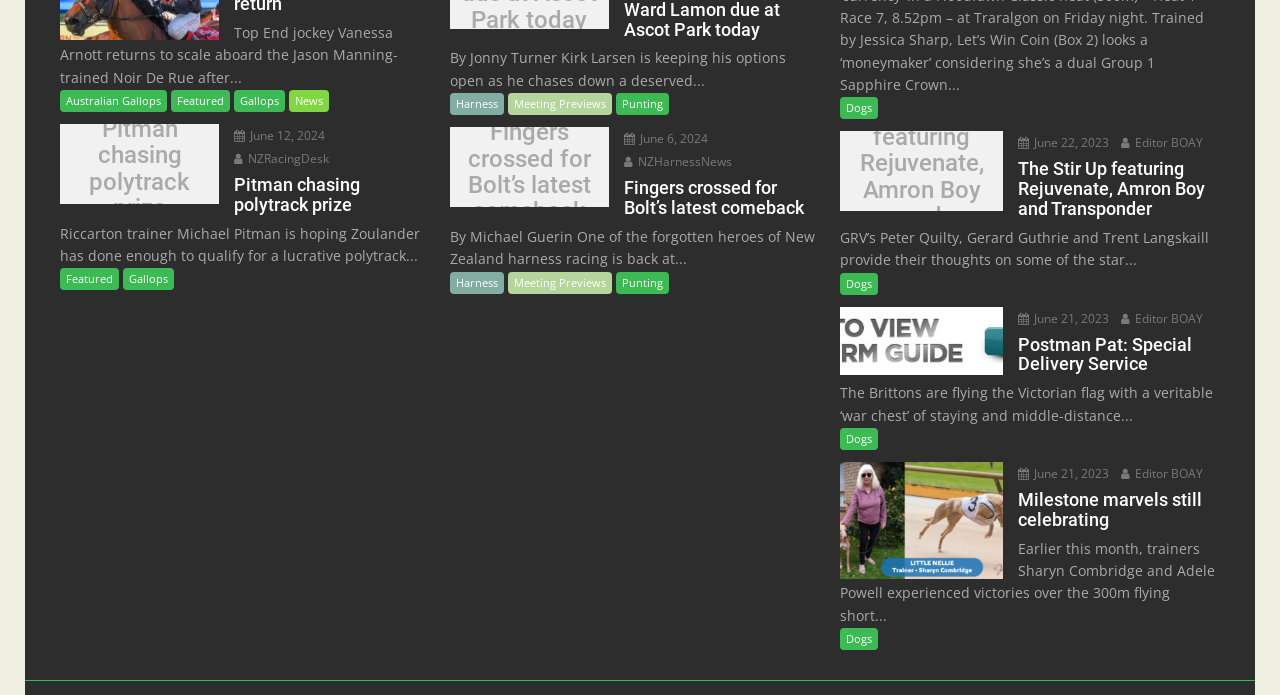Provide a one-word or one-phrase answer to the question:
How many articles are featured on this webpage?

At least 5